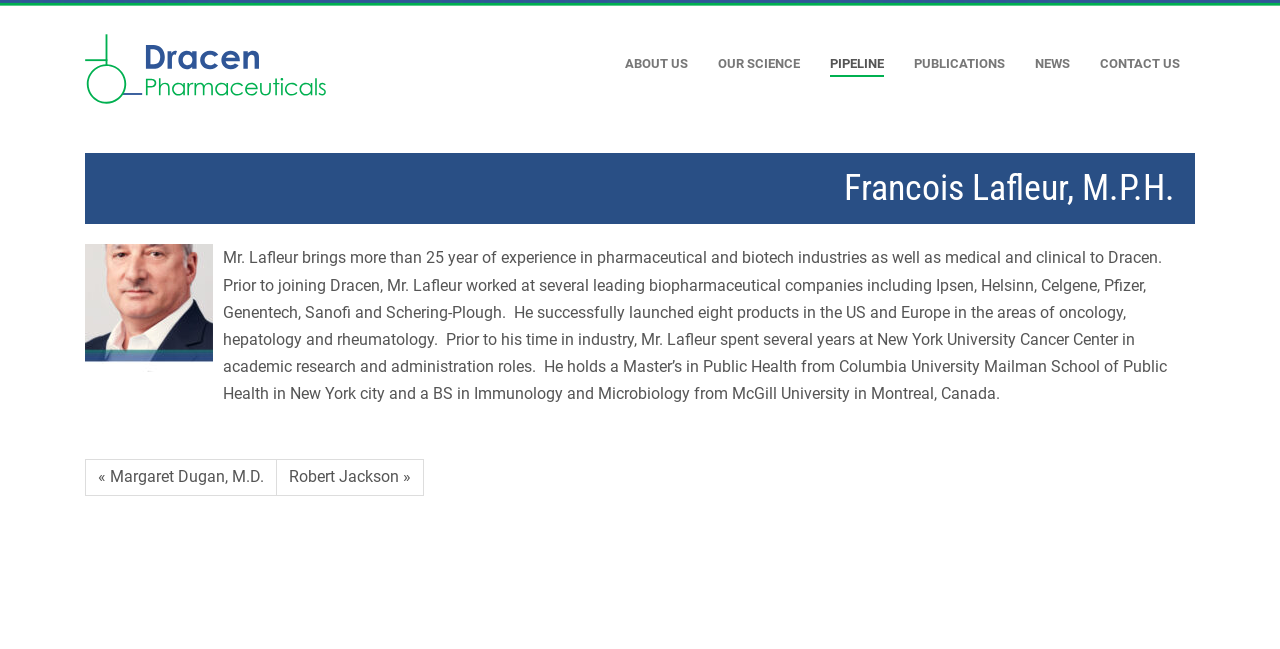Please specify the bounding box coordinates of the clickable region to carry out the following instruction: "go to the next team member's page". The coordinates should be four float numbers between 0 and 1, in the format [left, top, right, bottom].

[0.216, 0.707, 0.331, 0.764]